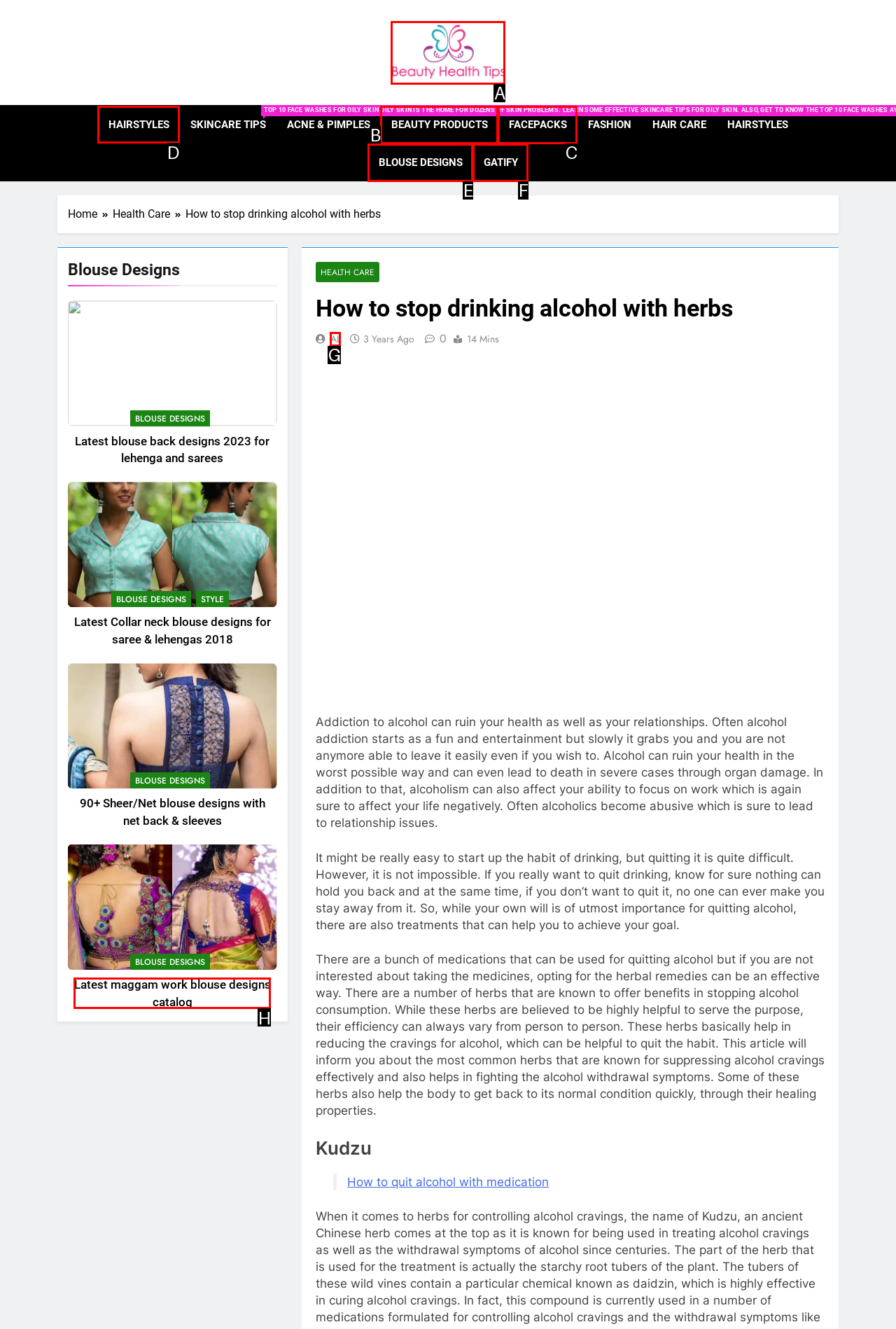Tell me the letter of the UI element I should click to accomplish the task: Explore the 'HAIRSTYLES' section based on the choices provided in the screenshot.

D